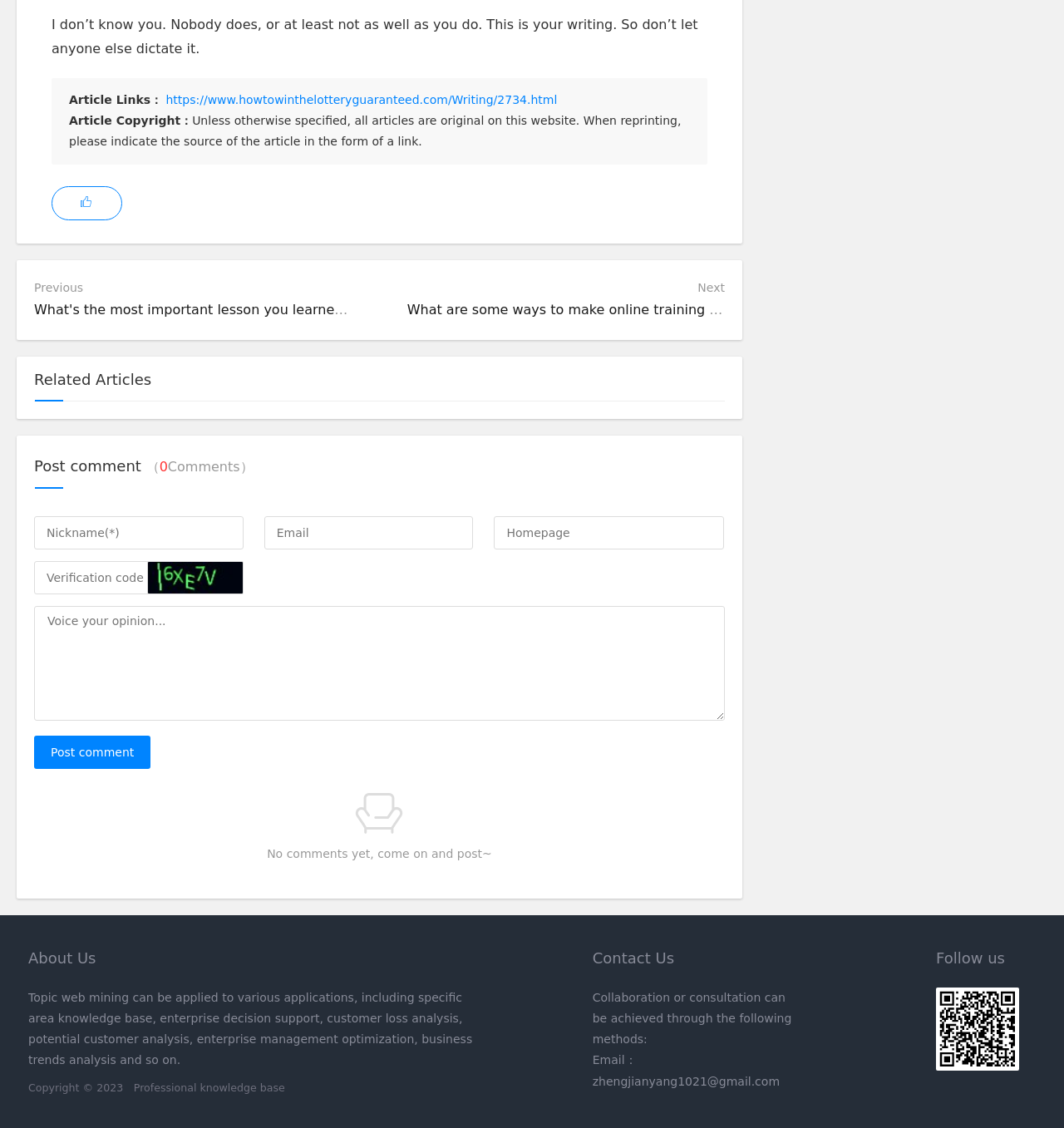Please specify the bounding box coordinates of the element that should be clicked to execute the given instruction: 'Click the 'Post comment' button'. Ensure the coordinates are four float numbers between 0 and 1, expressed as [left, top, right, bottom].

[0.032, 0.652, 0.142, 0.682]